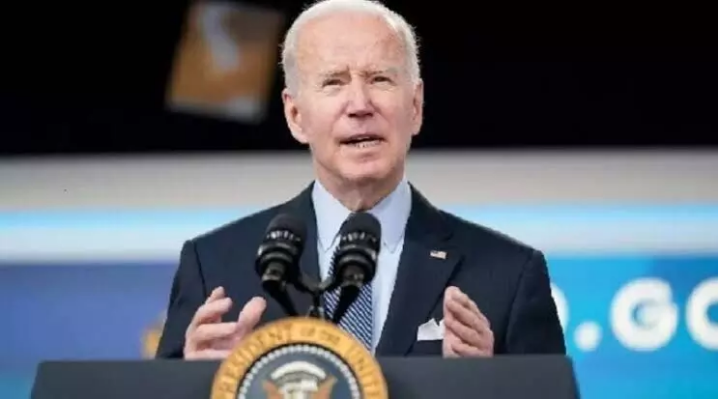Reply to the question below using a single word or brief phrase:
What is the topic of Joe Biden's speech?

India's role in UN Security Council